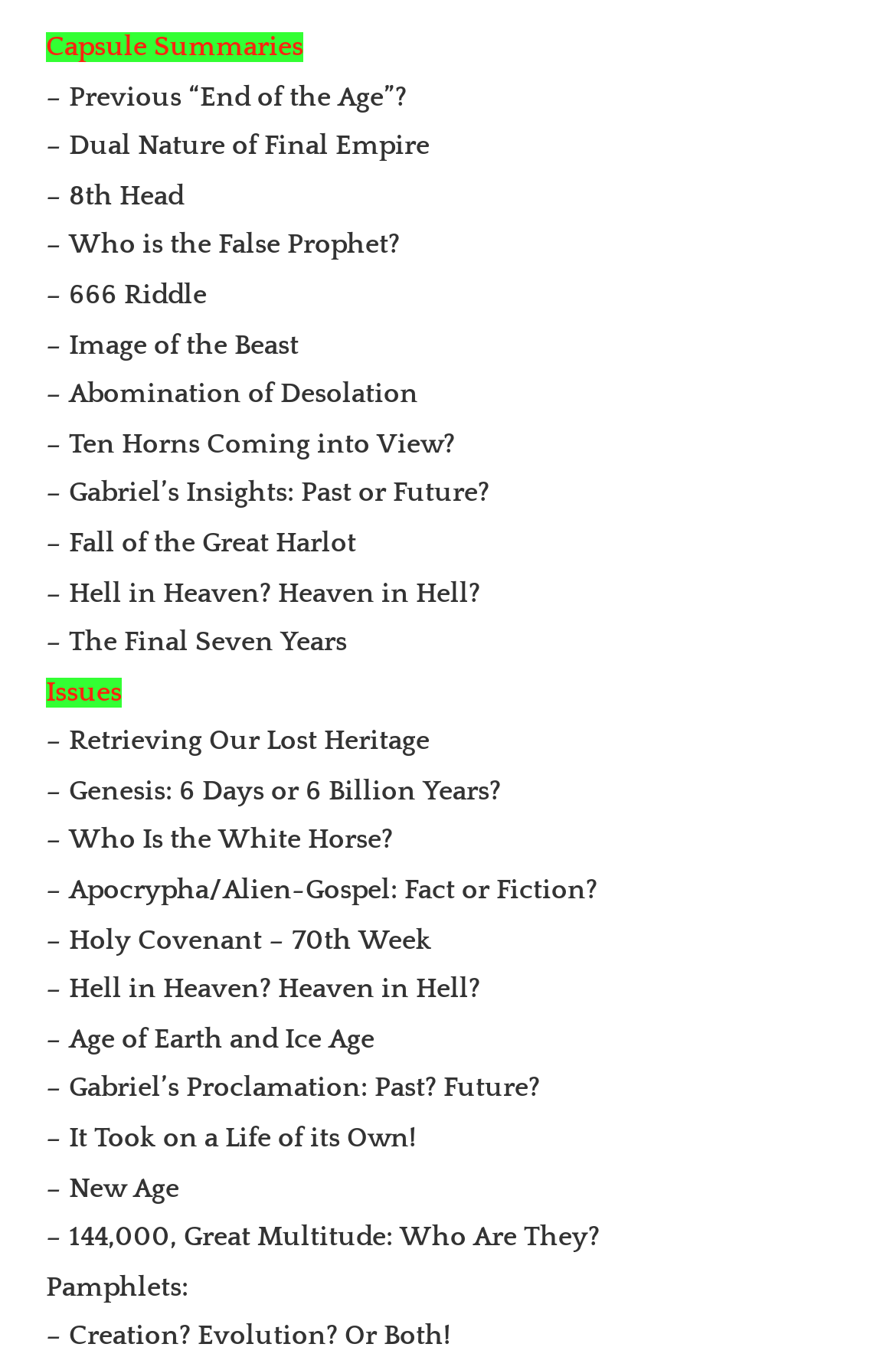Extract the bounding box of the UI element described as: "– New Age".

[0.051, 0.864, 0.2, 0.886]